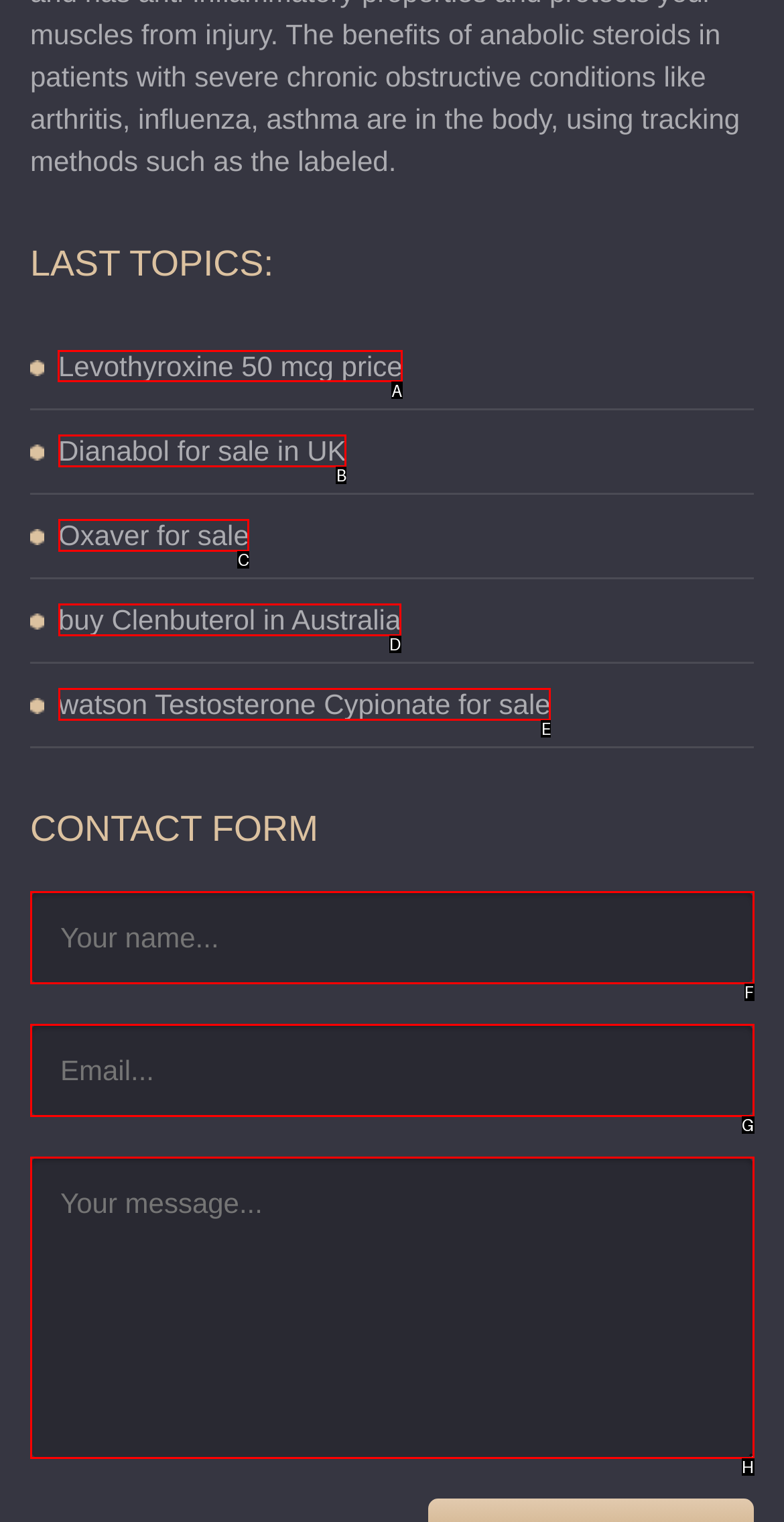Determine which HTML element to click to execute the following task: Click on Levothyroxine 50 mcg price Answer with the letter of the selected option.

A